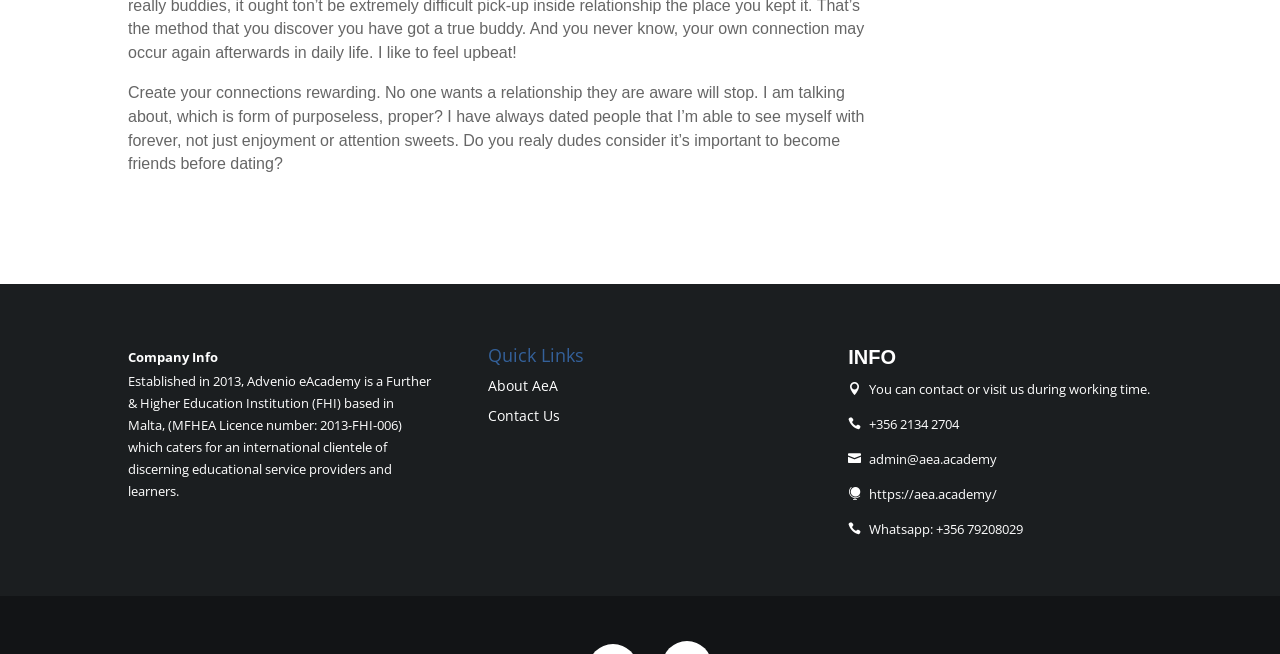Give a succinct answer to this question in a single word or phrase: 
What is the phone number to contact Advenio eAcademy?

+356 2134 2704